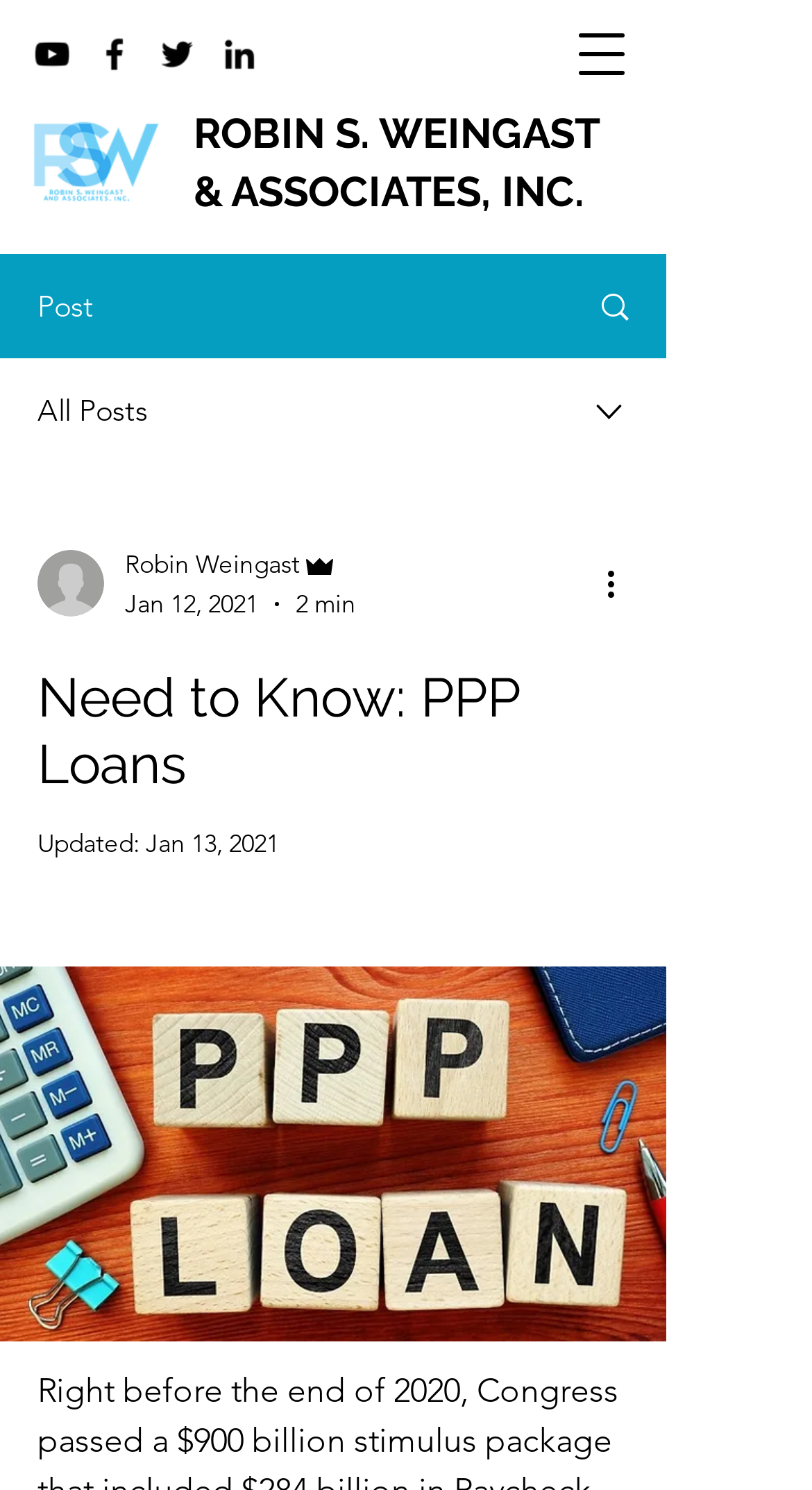Identify the bounding box coordinates of the clickable section necessary to follow the following instruction: "Visit Robin S. Weingast and Associates homepage". The coordinates should be presented as four float numbers from 0 to 1, i.e., [left, top, right, bottom].

[0.038, 0.081, 0.2, 0.137]